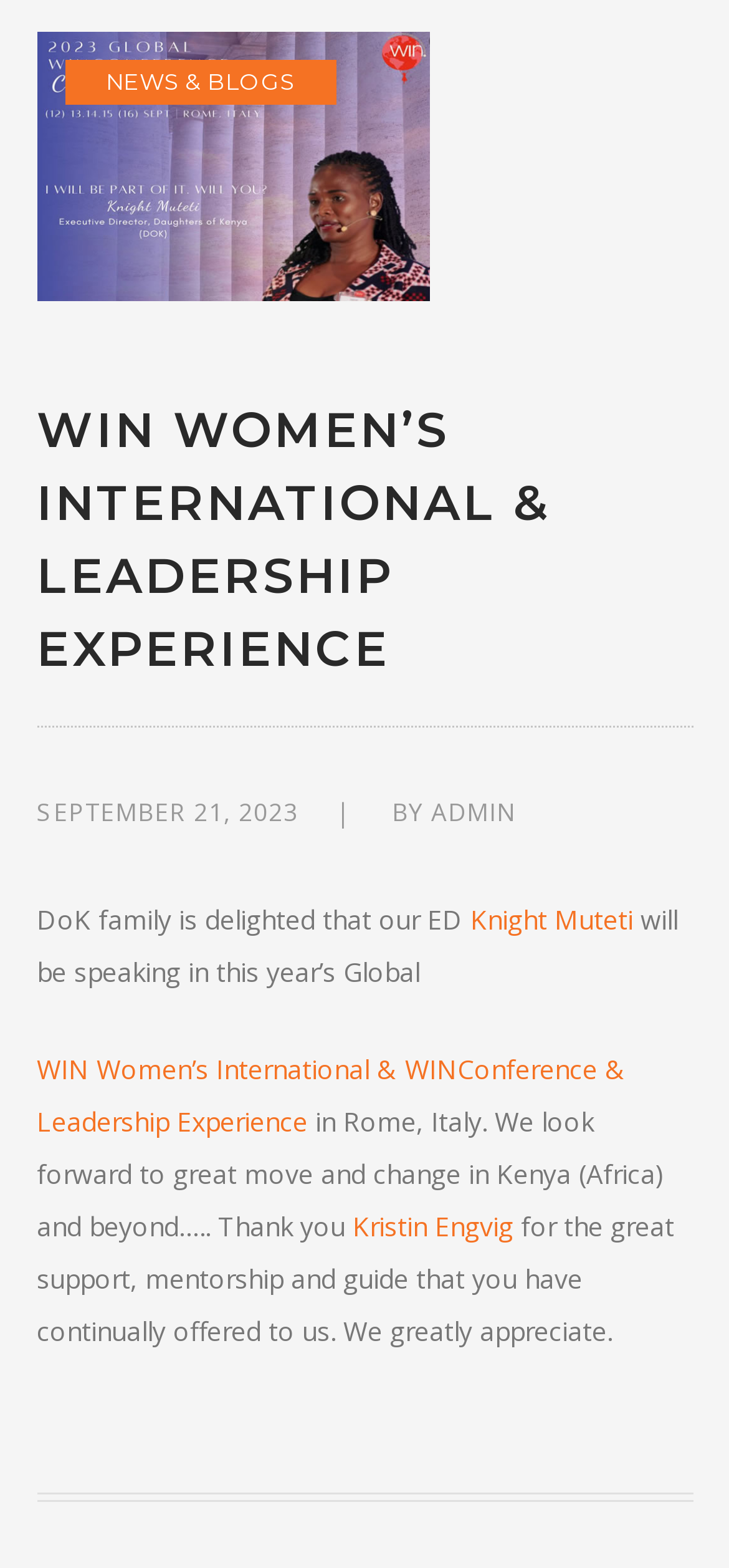Find the bounding box of the UI element described as: "News & Blogs". The bounding box coordinates should be given as four float values between 0 and 1, i.e., [left, top, right, bottom].

[0.088, 0.038, 0.46, 0.067]